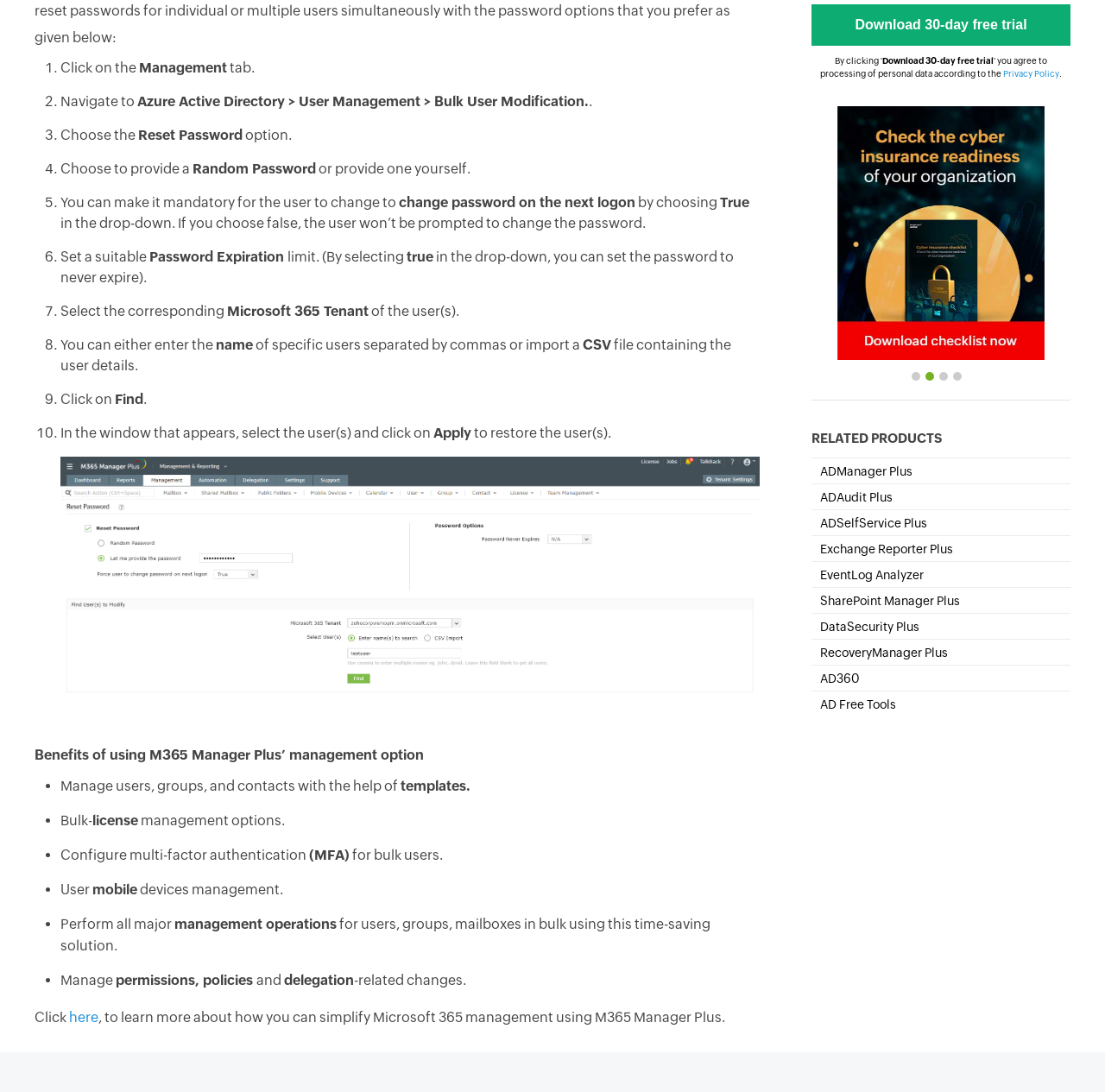Extract the bounding box coordinates of the UI element described by: "SharePoint Online Management". The coordinates should include four float numbers ranging from 0 to 1, e.g., [left, top, right, bottom].

[0.734, 0.562, 0.969, 0.576]